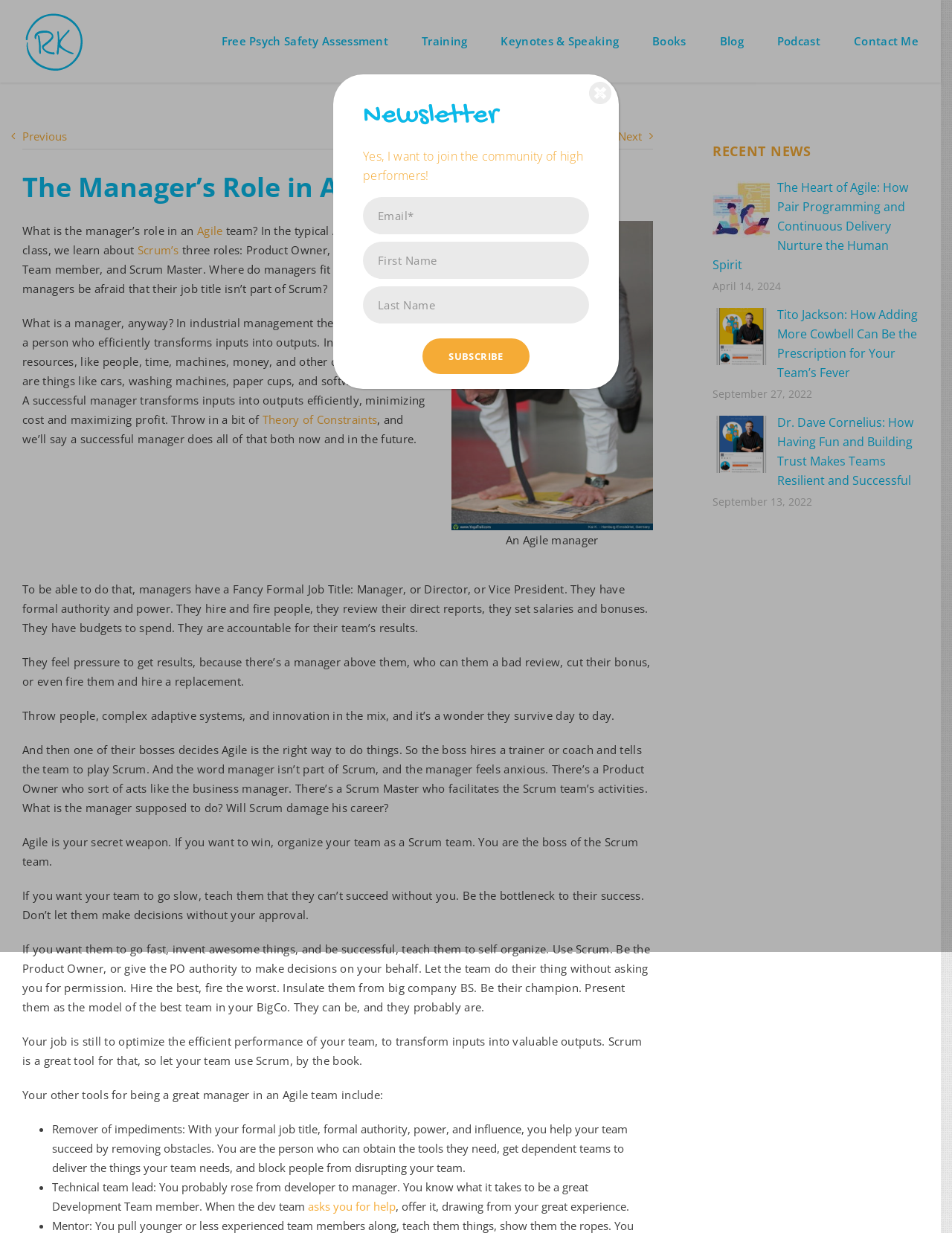Please identify the coordinates of the bounding box that should be clicked to fulfill this instruction: "Click the 'Contact Me' link".

[0.897, 0.0, 0.965, 0.066]